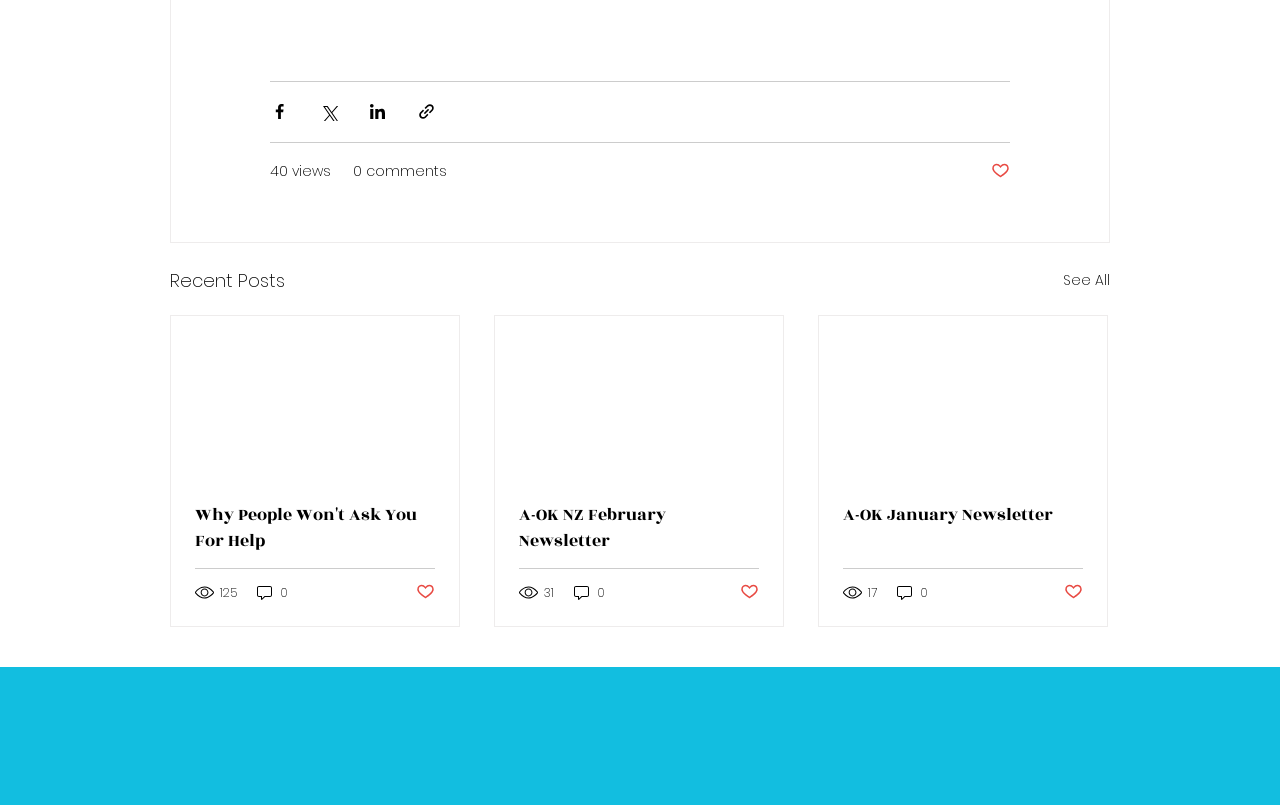Answer the question in one word or a short phrase:
What is the purpose of the buttons with Facebook, Twitter, and LinkedIn icons?

Share via social media